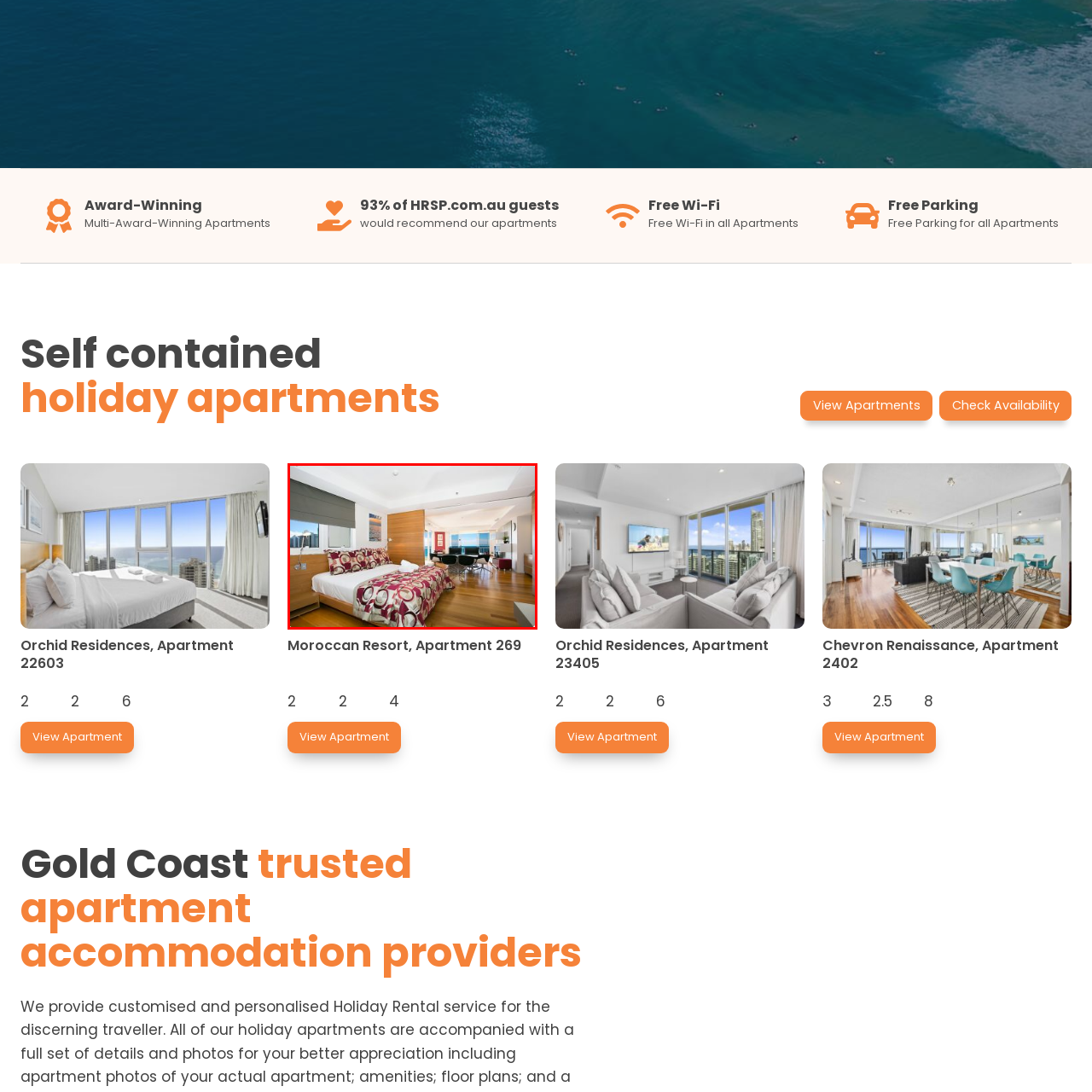Thoroughly describe the contents of the image enclosed in the red rectangle.

The image showcases a beautifully designed interior of the Moroccan Resort, Apartment 269. The spacious room features a cozy bed adorned with a vibrant red and white patterned blanket, accompanied by neatly arranged towels. Natural light floods the space through large windows, highlighting the warm wooden flooring and modern furnishings. A tasteful design element is visible in the partition that separates the sleeping area from a stylish living space, which includes sleek black chairs and a minimalist coffee table. The contemporary aesthetic is complemented by artworks on the walls, contributing to the welcoming ambiance of this multi-award-winning apartment. Perfect for a getaway, this residence combines luxury and comfort for an ideal holiday experience.